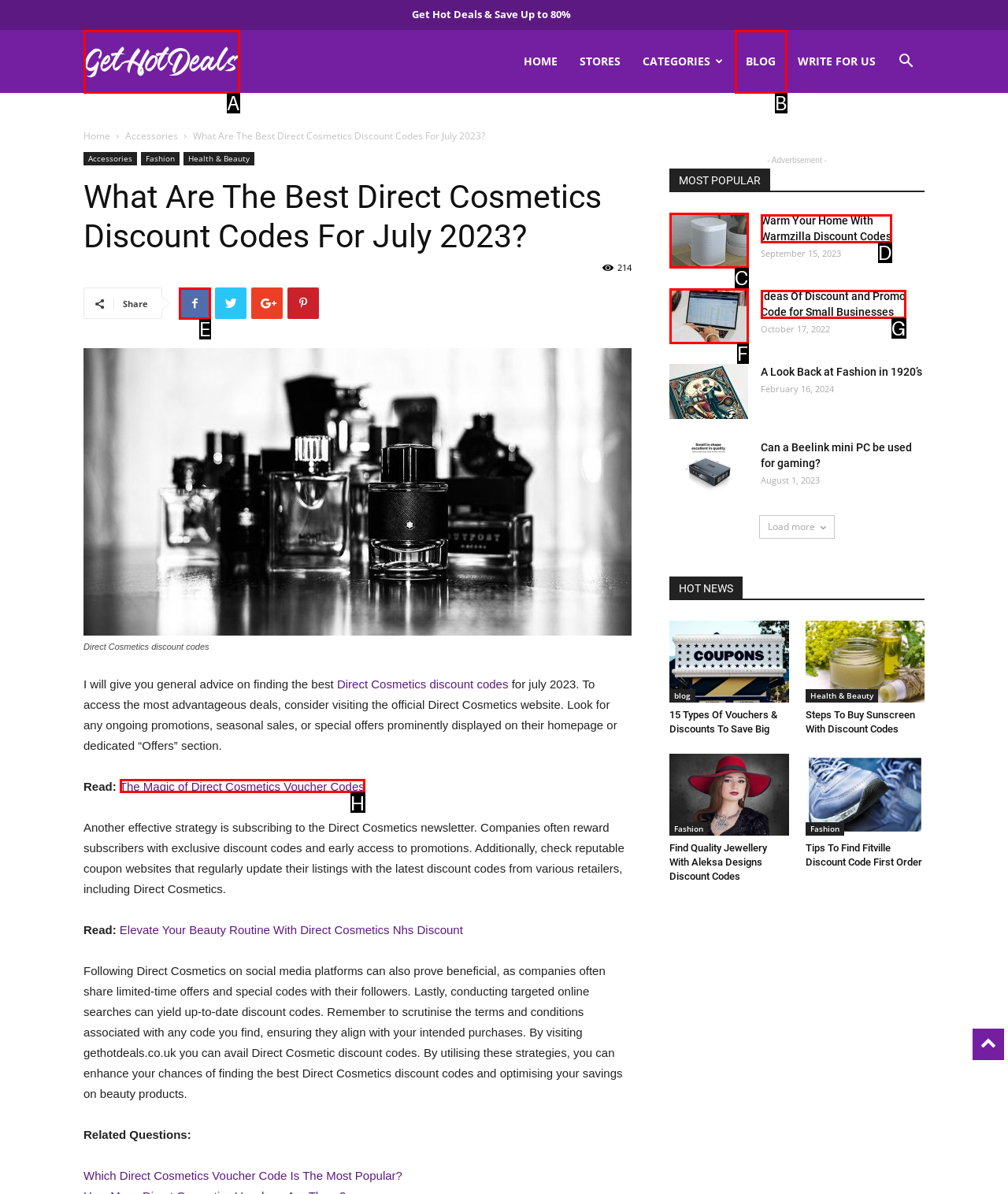Determine the letter of the UI element that will complete the task: Read 'The Magic of Direct Cosmetics Voucher Codes'
Reply with the corresponding letter.

H